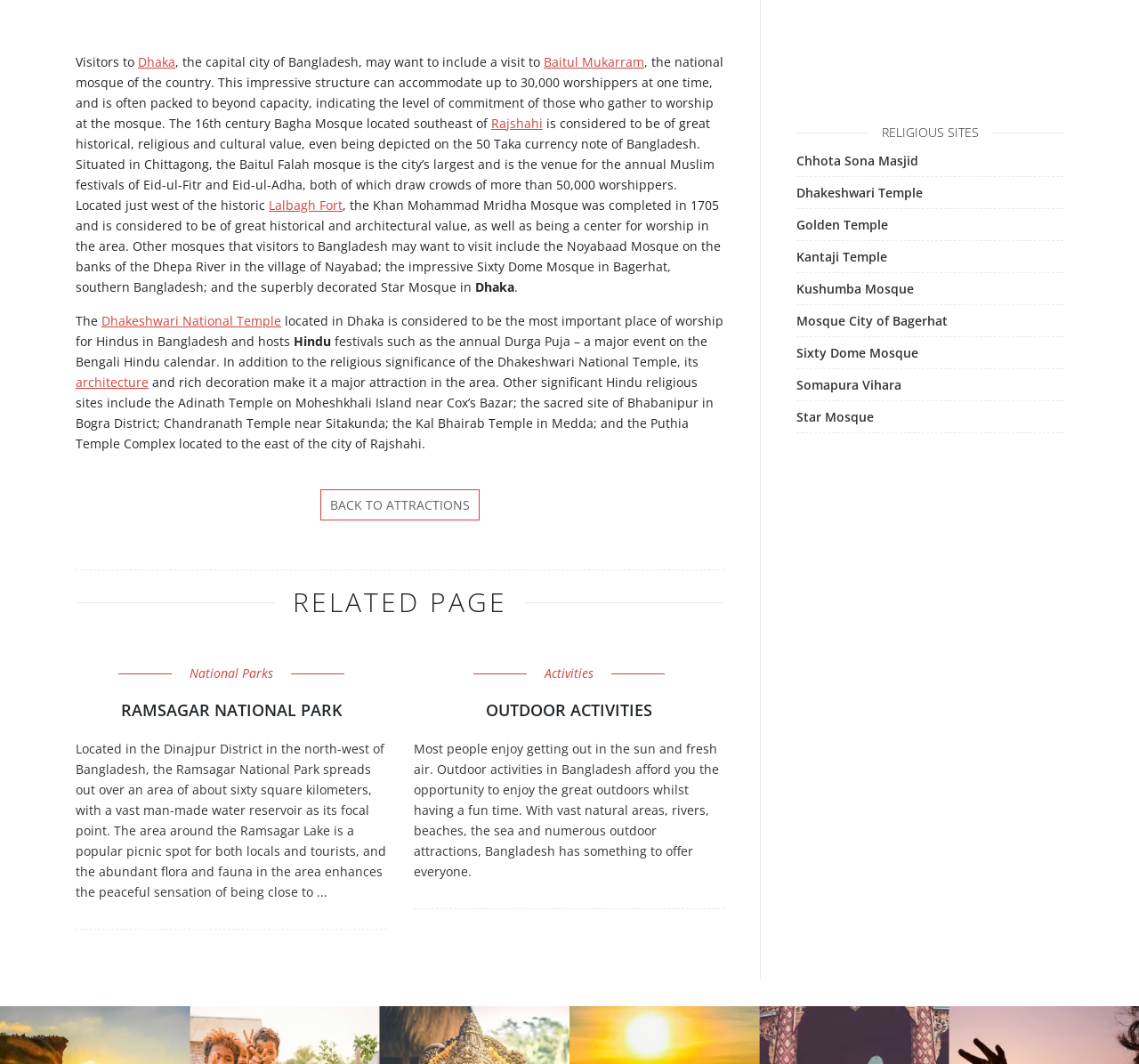Identify the coordinates of the bounding box for the element described below: "Golden Temple". Return the coordinates as four float numbers between 0 and 1: [left, top, right, bottom].

[0.699, 0.203, 0.78, 0.219]